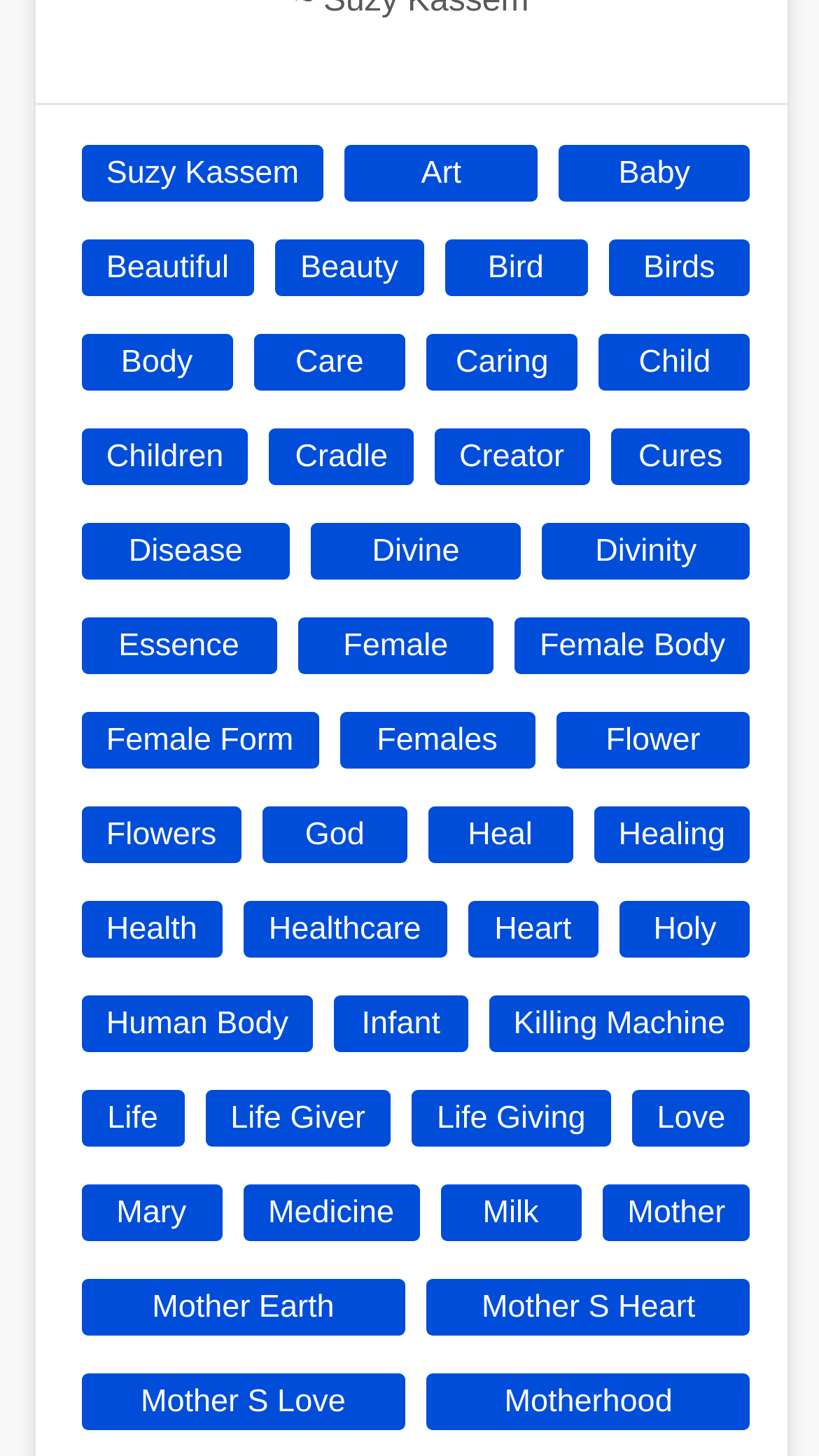What is the relationship between the links 'Female' and 'Female Body'?
Based on the screenshot, respond with a single word or phrase.

Related concepts